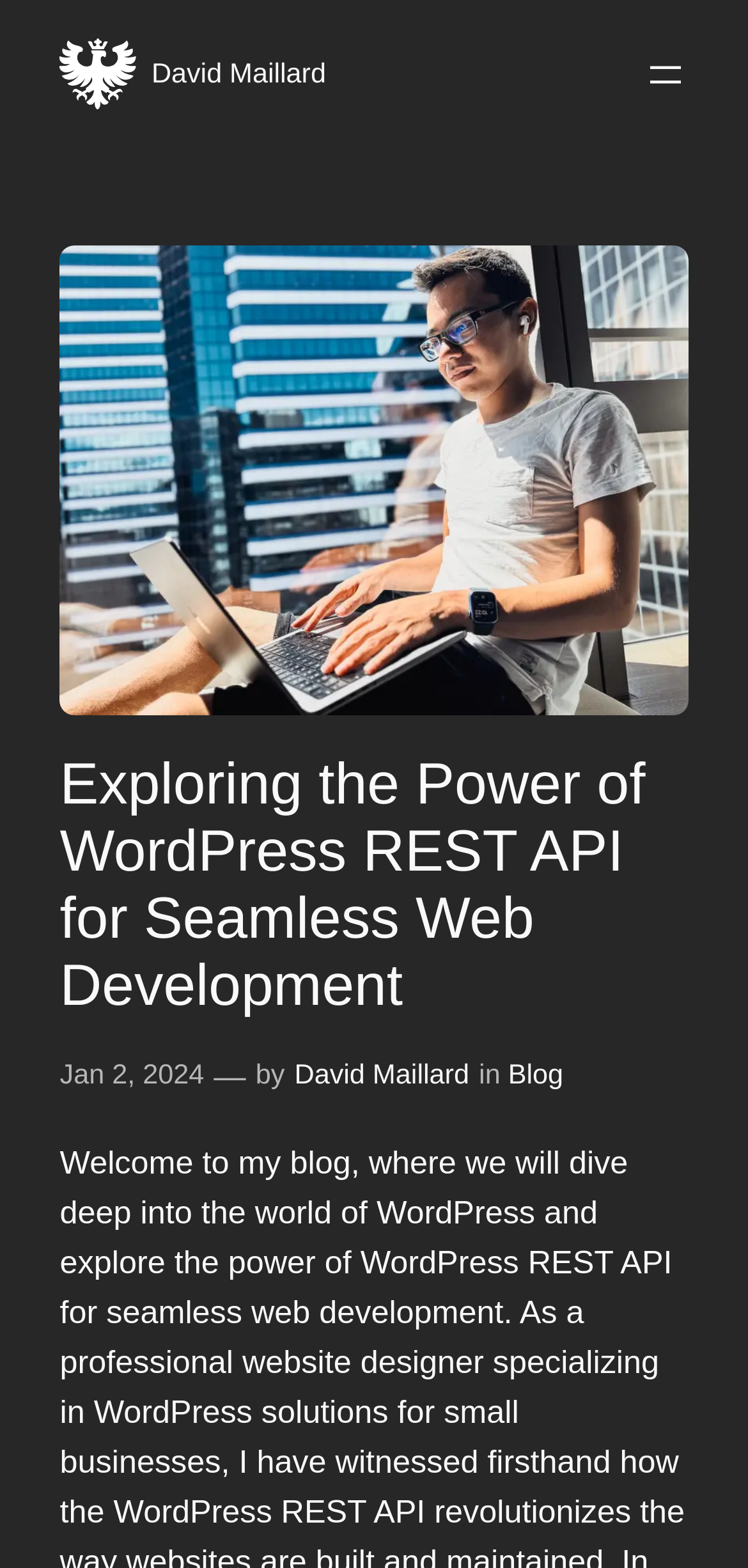Determine the bounding box coordinates for the UI element matching this description: "title="off-canvas button"".

None